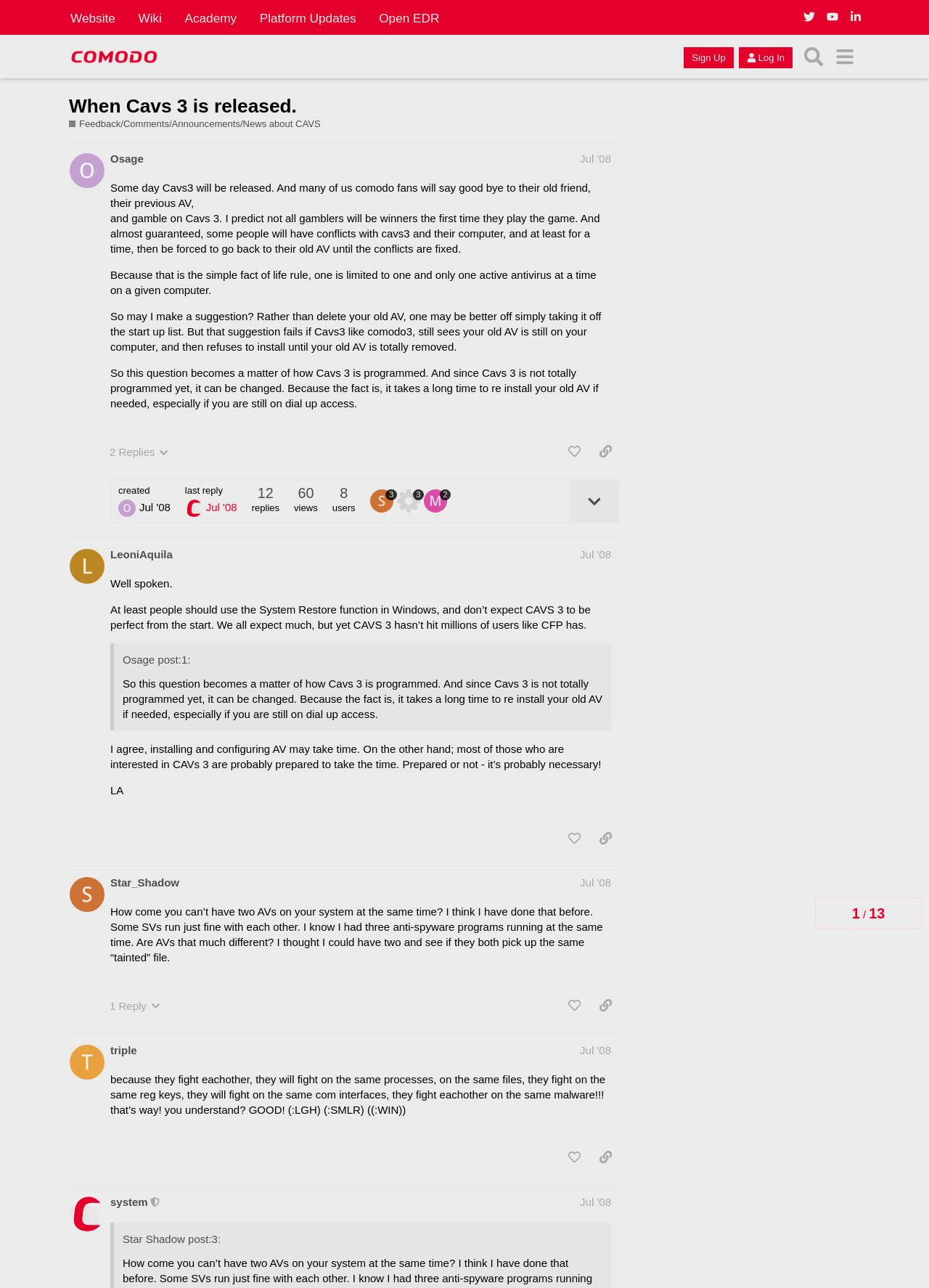Provide the bounding box coordinates in the format (top-left x, top-left y, bottom-right x, bottom-right y). All values are floating point numbers between 0 and 1. Determine the bounding box coordinate of the UI element described as: When Cavs 3 is released.

[0.074, 0.074, 0.319, 0.09]